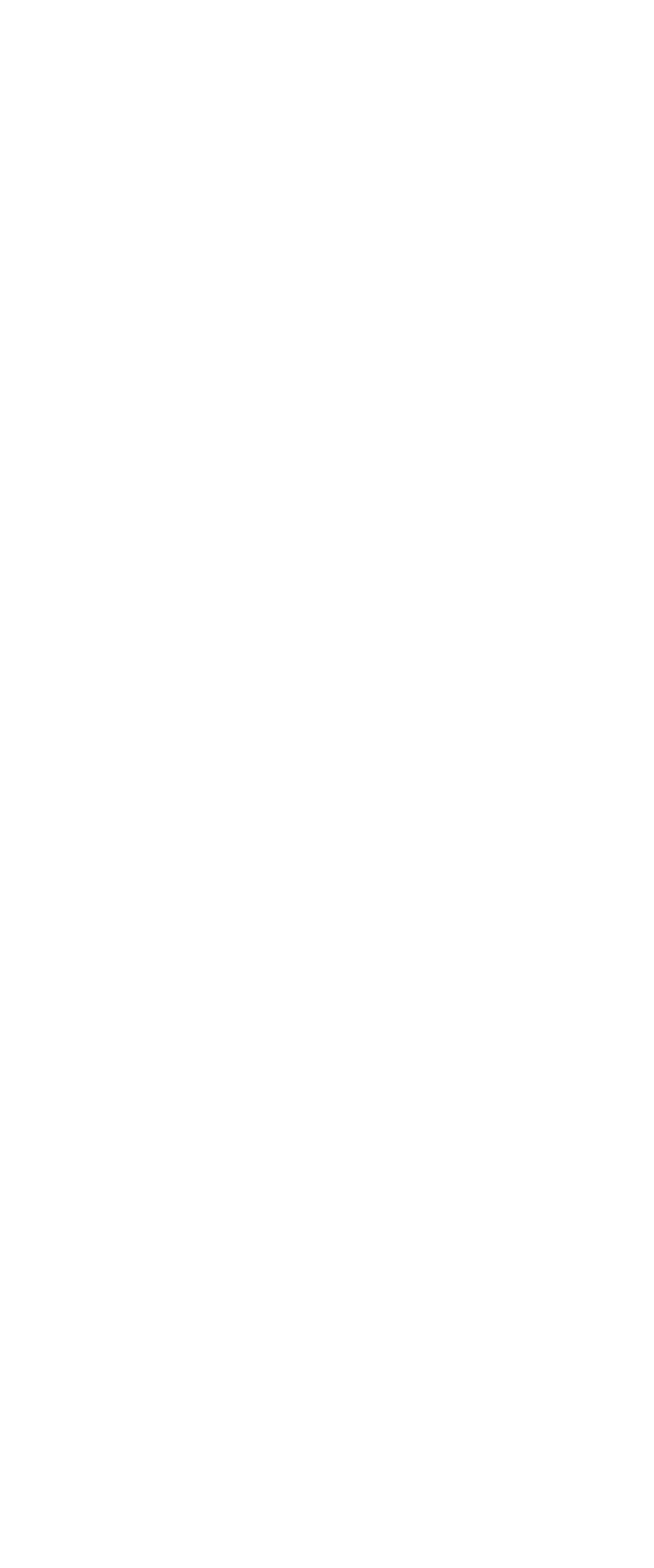Can you find the bounding box coordinates of the area I should click to execute the following instruction: "Click on Who Can Benefit"?

[0.077, 0.106, 0.425, 0.126]